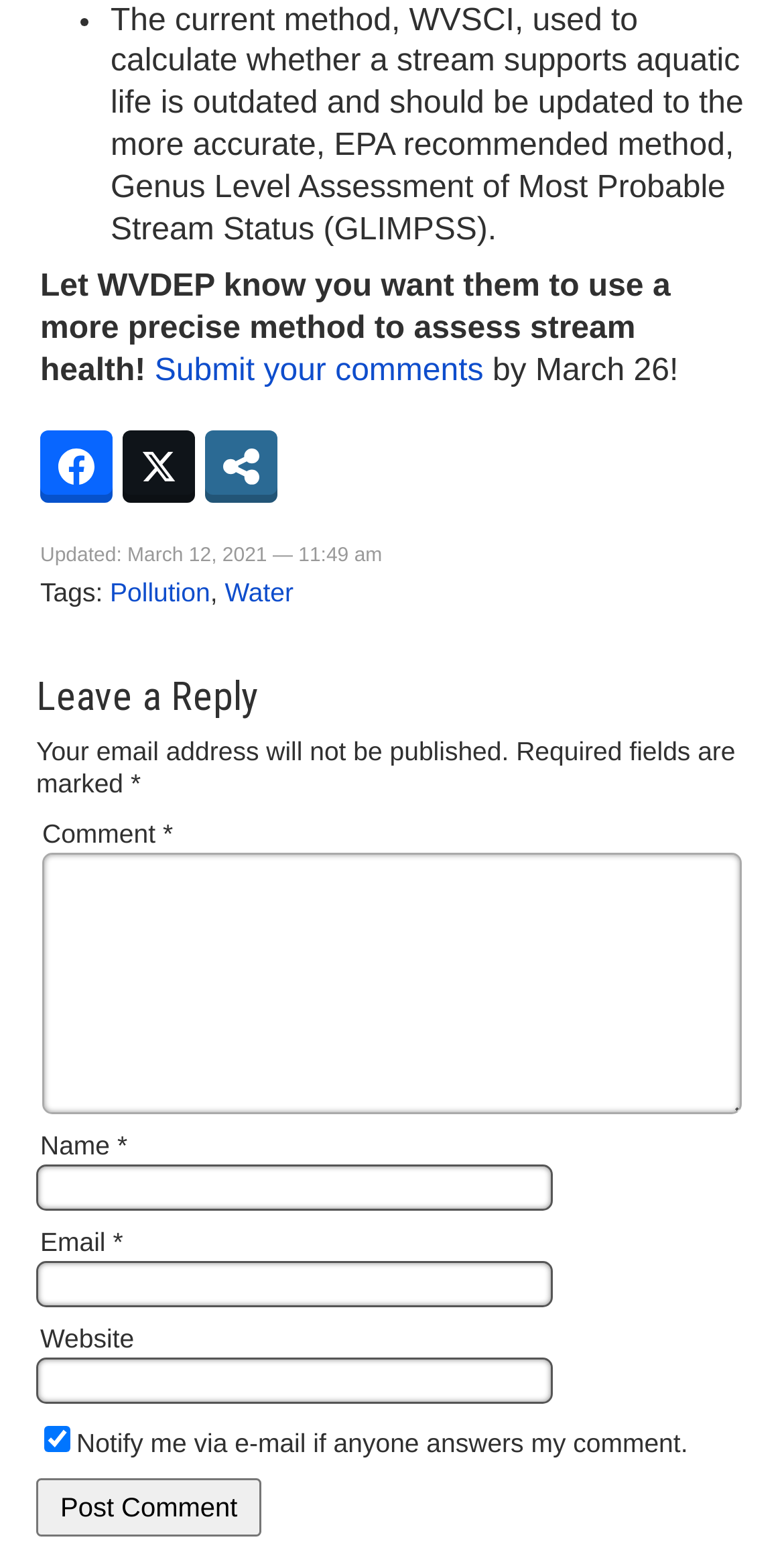Please find the bounding box for the UI component described as follows: "Elementor Timeline Widget".

None